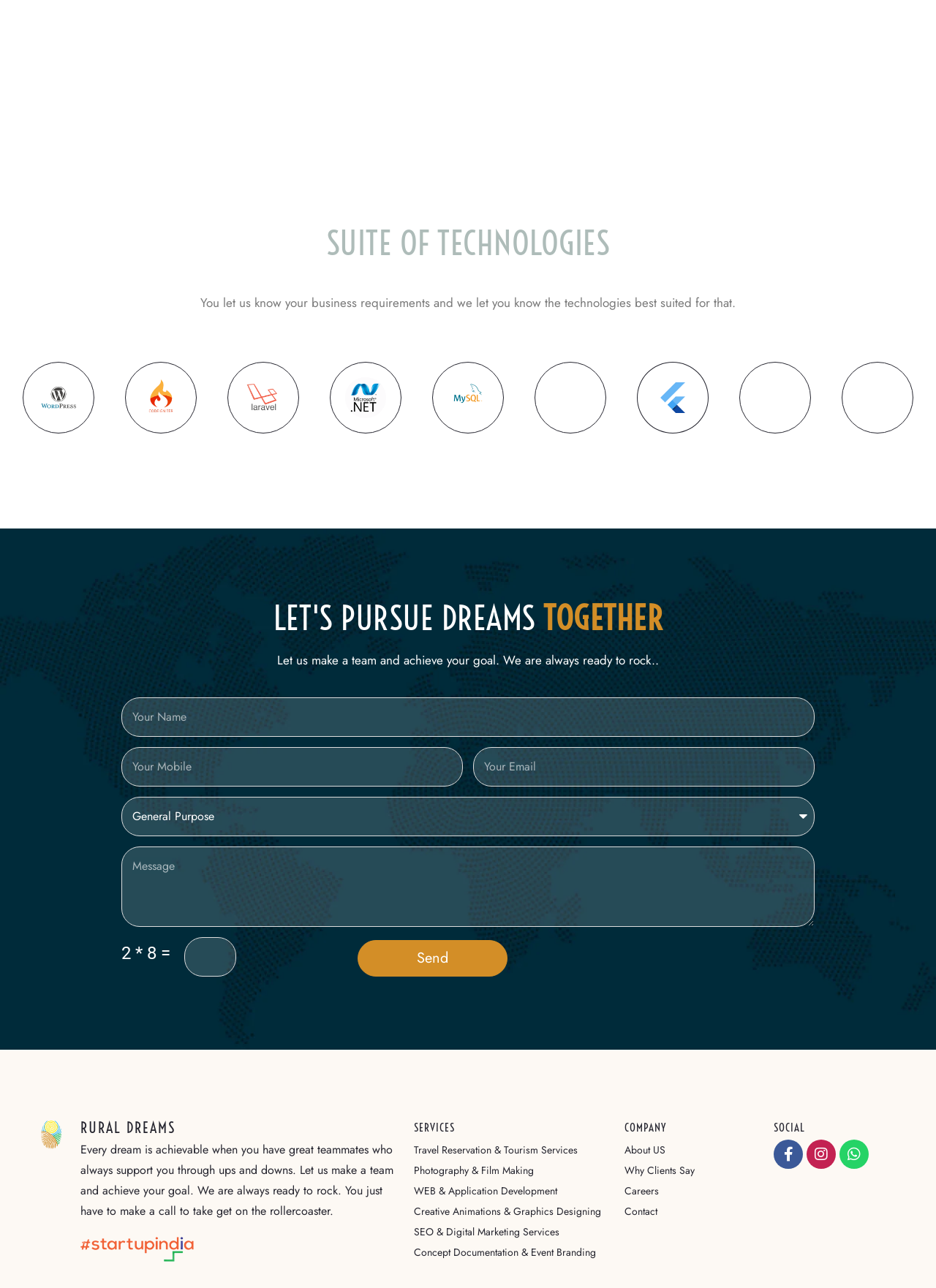From the details in the image, provide a thorough response to the question: What services does the company offer?

The webpage lists various services offered by the company, including Travel Reservation & Tourism Services, Photography & Film Making, WEB & Application Development, Creative Animations & Graphics Designing, SEO & Digital Marketing Services, and Concept Documentation & Event Branding.